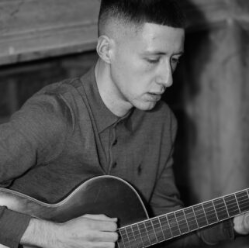What is the style of the man's hair?
Please respond to the question thoroughly and include all relevant details.

The caption describes the man's hairstyle as short and neatly styled, which implies that the man's hair is well-groomed and not too long.